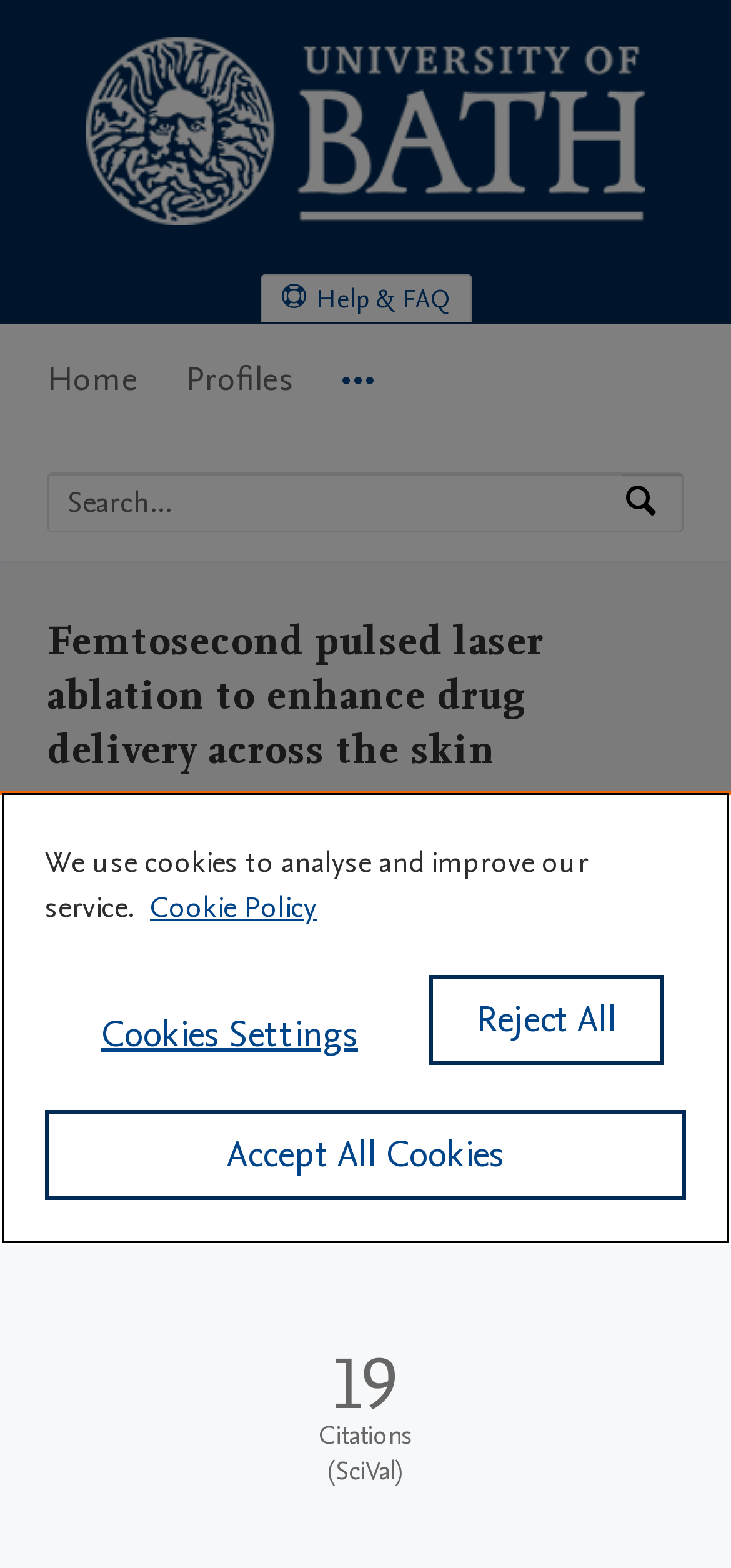Analyze the image and answer the question with as much detail as possible: 
How many citations are listed for this article?

I found the static text element '19' which appears to be the number of citations, and it is located near the static text element 'Citations (SciVal)', which suggests that it is the number of citations for this article.